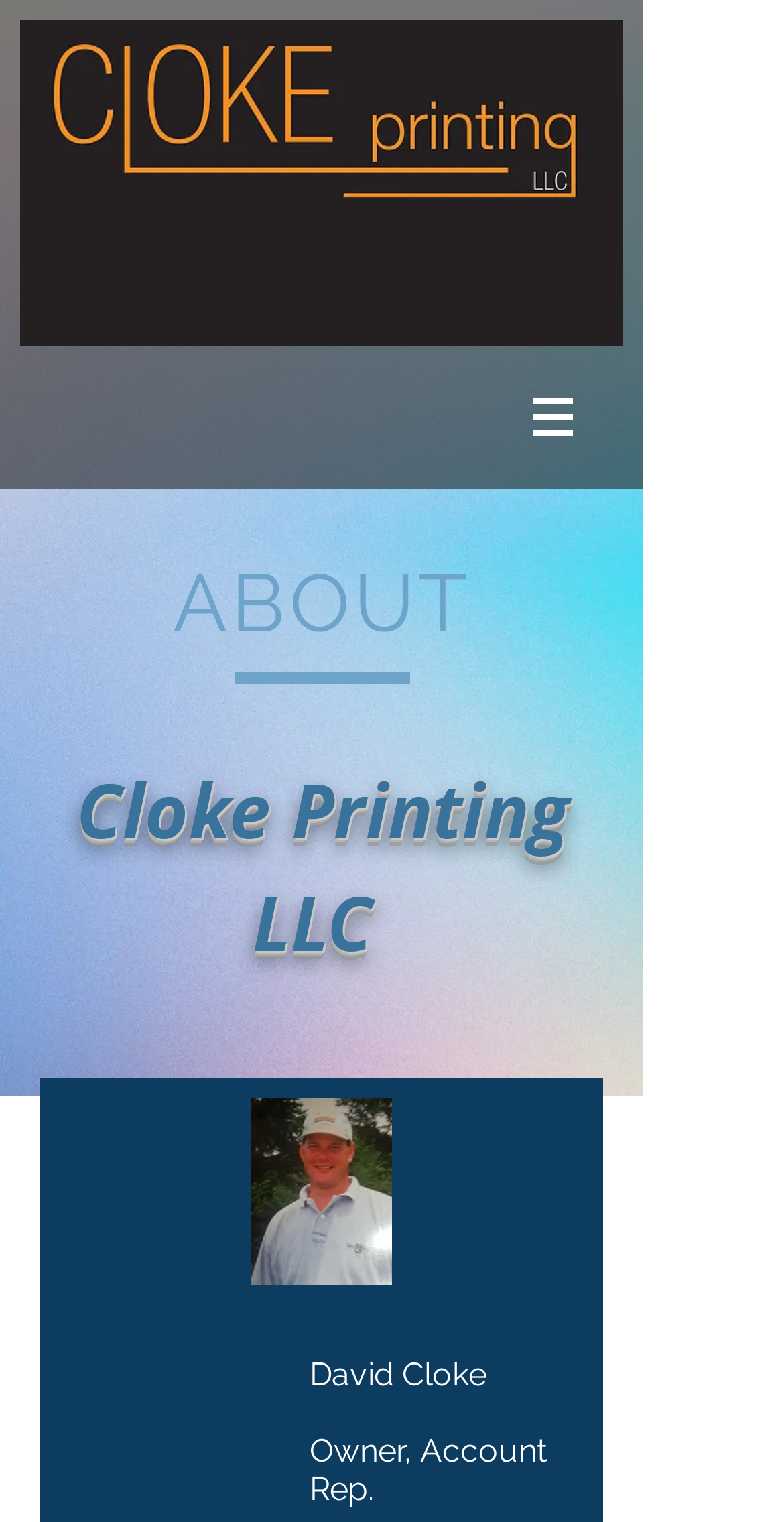What is the role of David Cloke?
Based on the screenshot, give a detailed explanation to answer the question.

The role of David Cloke can be found in the heading element 'Owner, Account Rep.' located below the owner's name, indicating his position in the company.